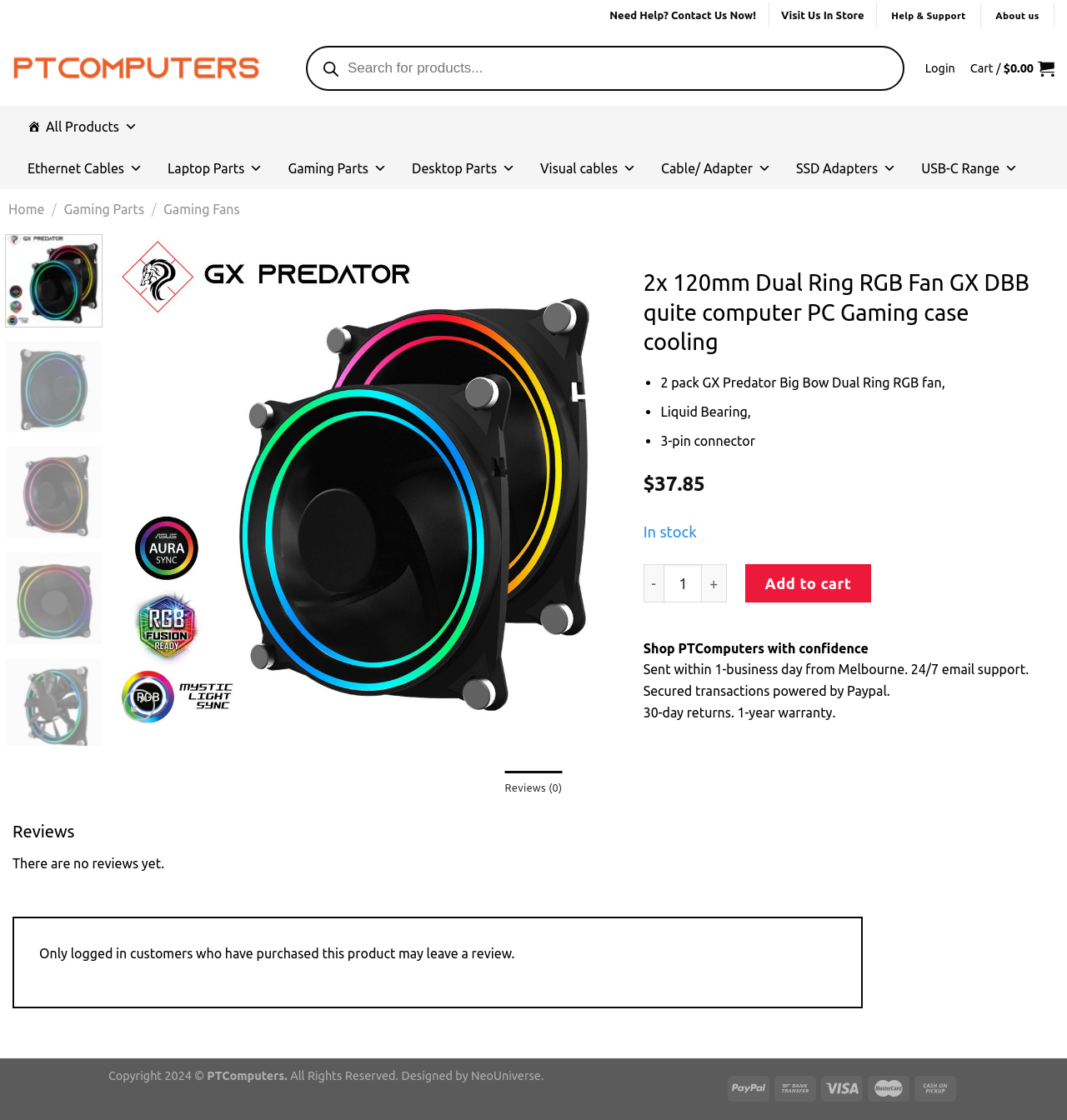What is the product name?
Based on the image, provide a one-word or brief-phrase response.

2x 120mm Dual Ring RGB Fan GX DBB